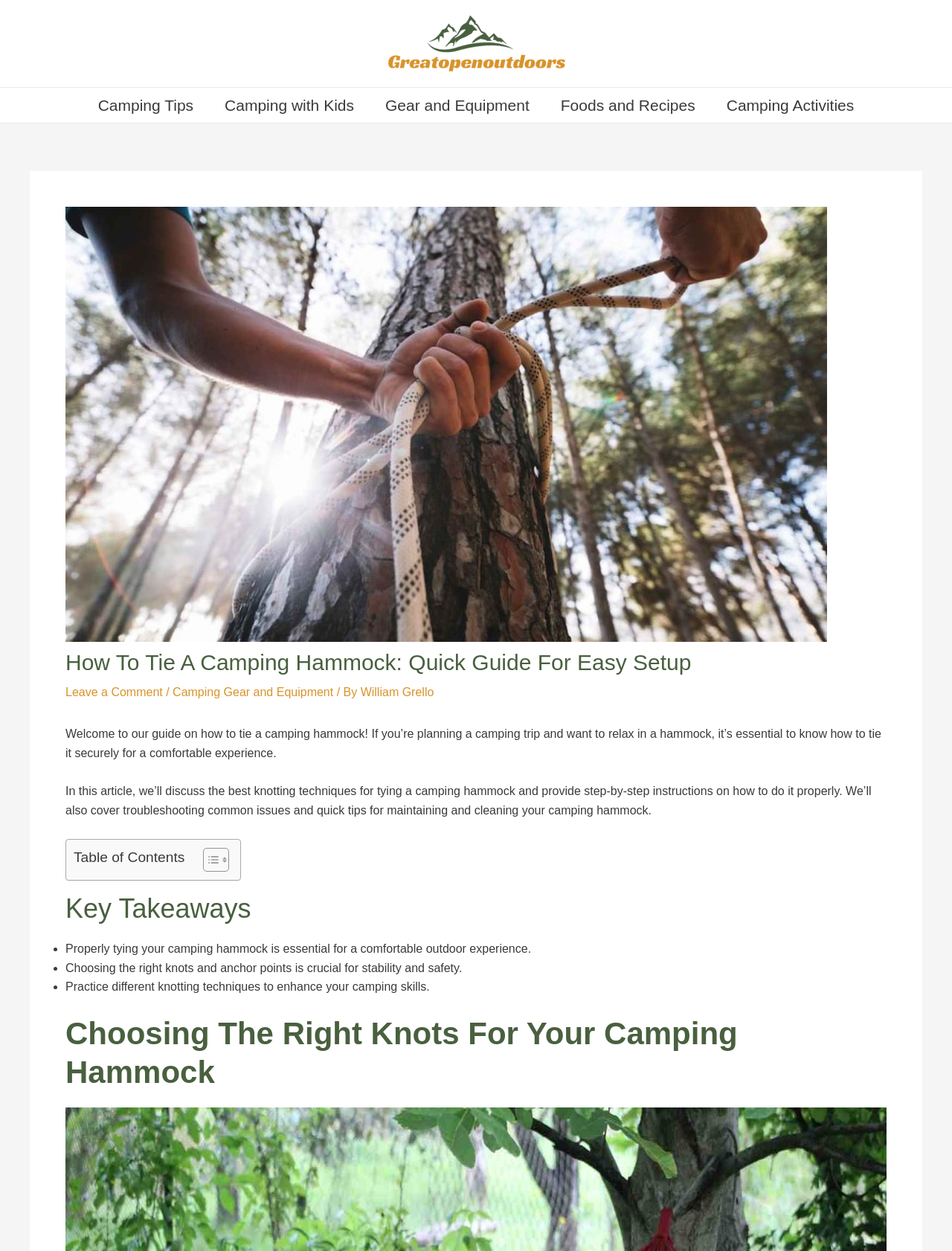Who is the author of the webpage content?
From the details in the image, answer the question comprehensively.

The author of the webpage content is William Grello, as indicated by the link 'William Grello' in the webpage content, which suggests that he is the creator of the guide on how to tie a camping hammock.